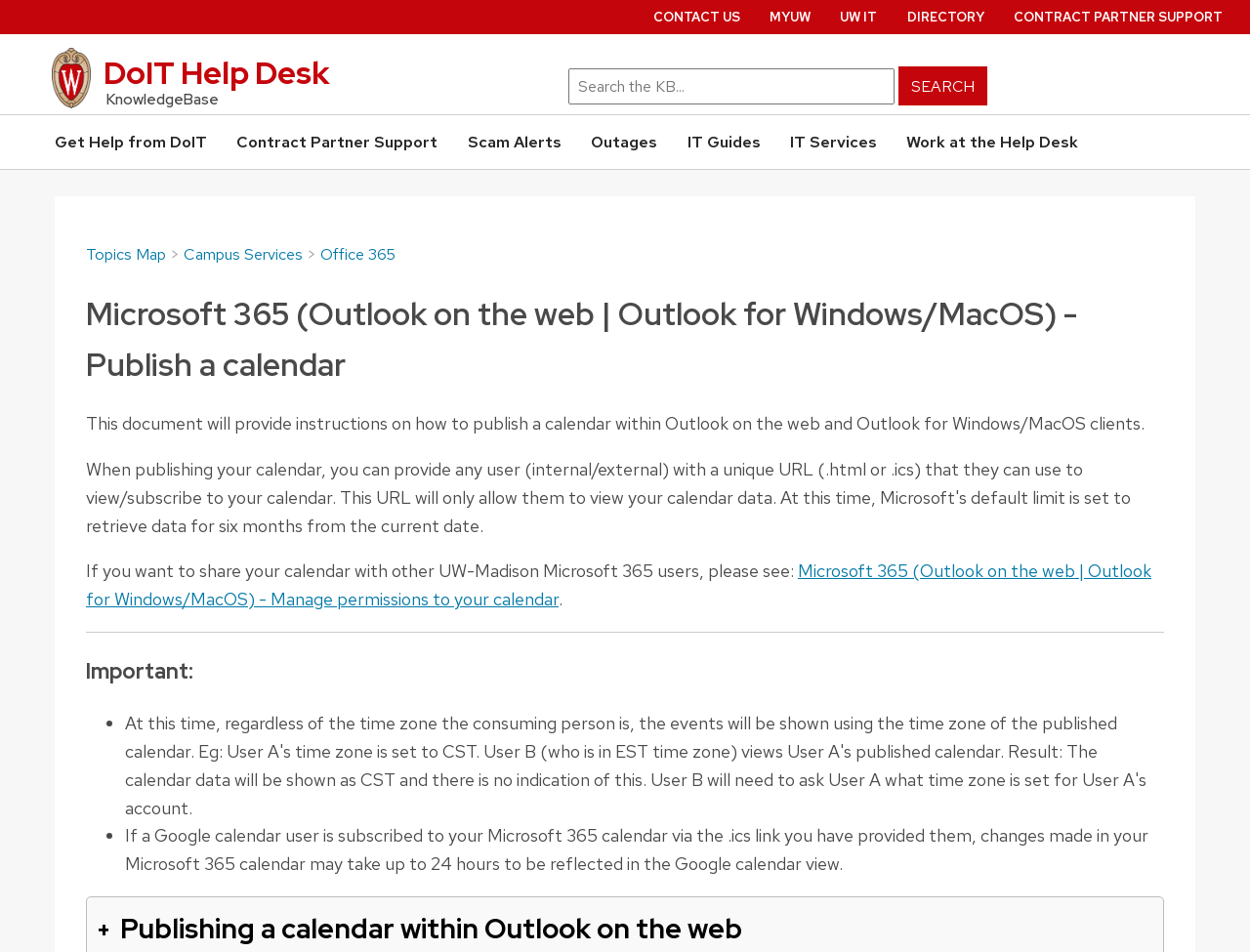Could you determine the bounding box coordinates of the clickable element to complete the instruction: "Click the 'Estate planning' link"? Provide the coordinates as four float numbers between 0 and 1, i.e., [left, top, right, bottom].

None